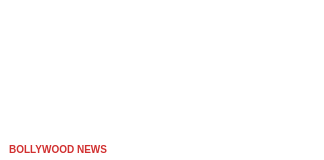Utilize the details in the image to thoroughly answer the following question: What is the social issue discussed in the article?

The caption suggests that the article emphasizes the negative implications of cyberbullying and the importance of standing against such behavior, which implies that the social issue discussed in the article is cyberbullying.